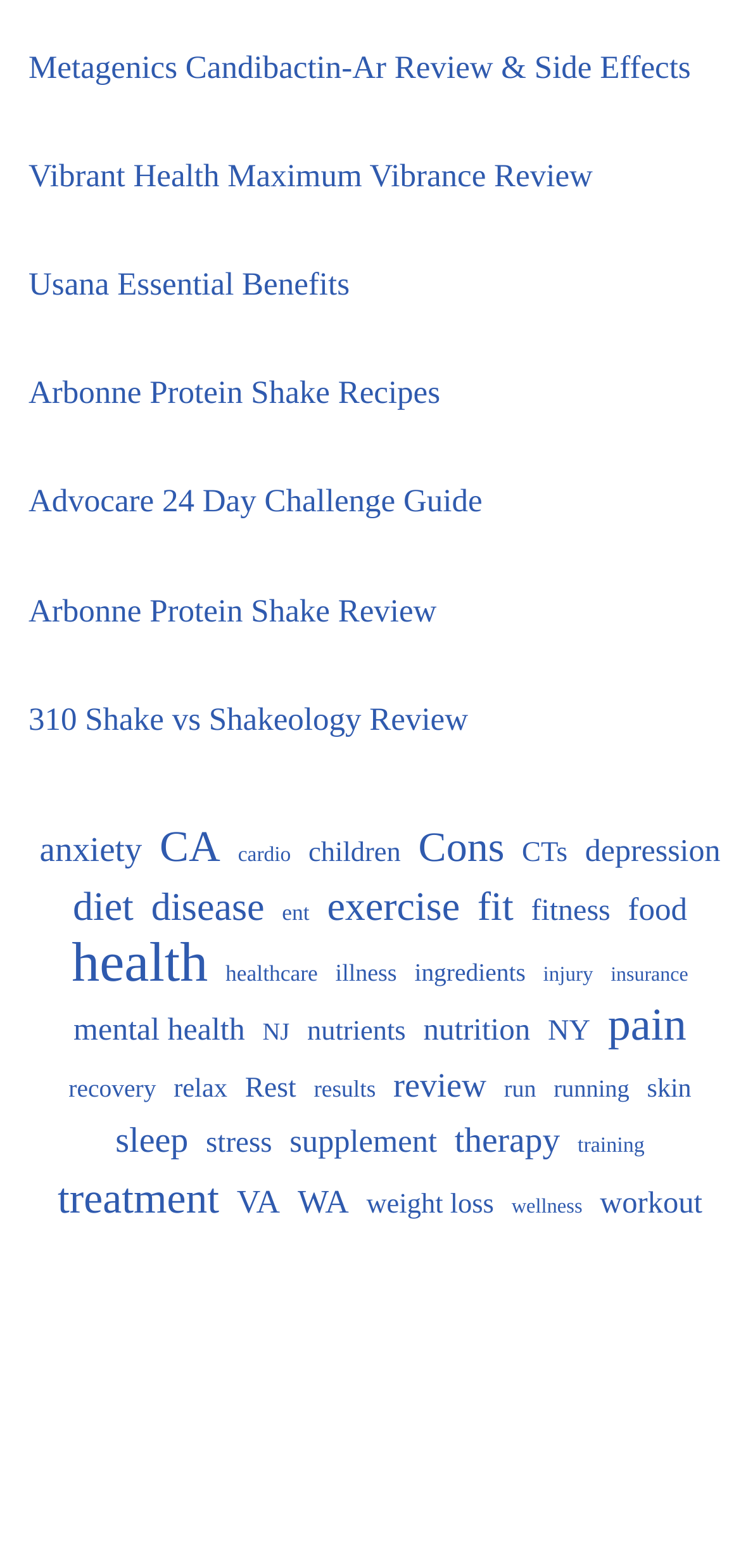Please study the image and answer the question comprehensively:
What is the category with the most items on this webpage?

After reviewing the links on the webpage, I found that the category 'health' has the most items, with 2,599 items listed.